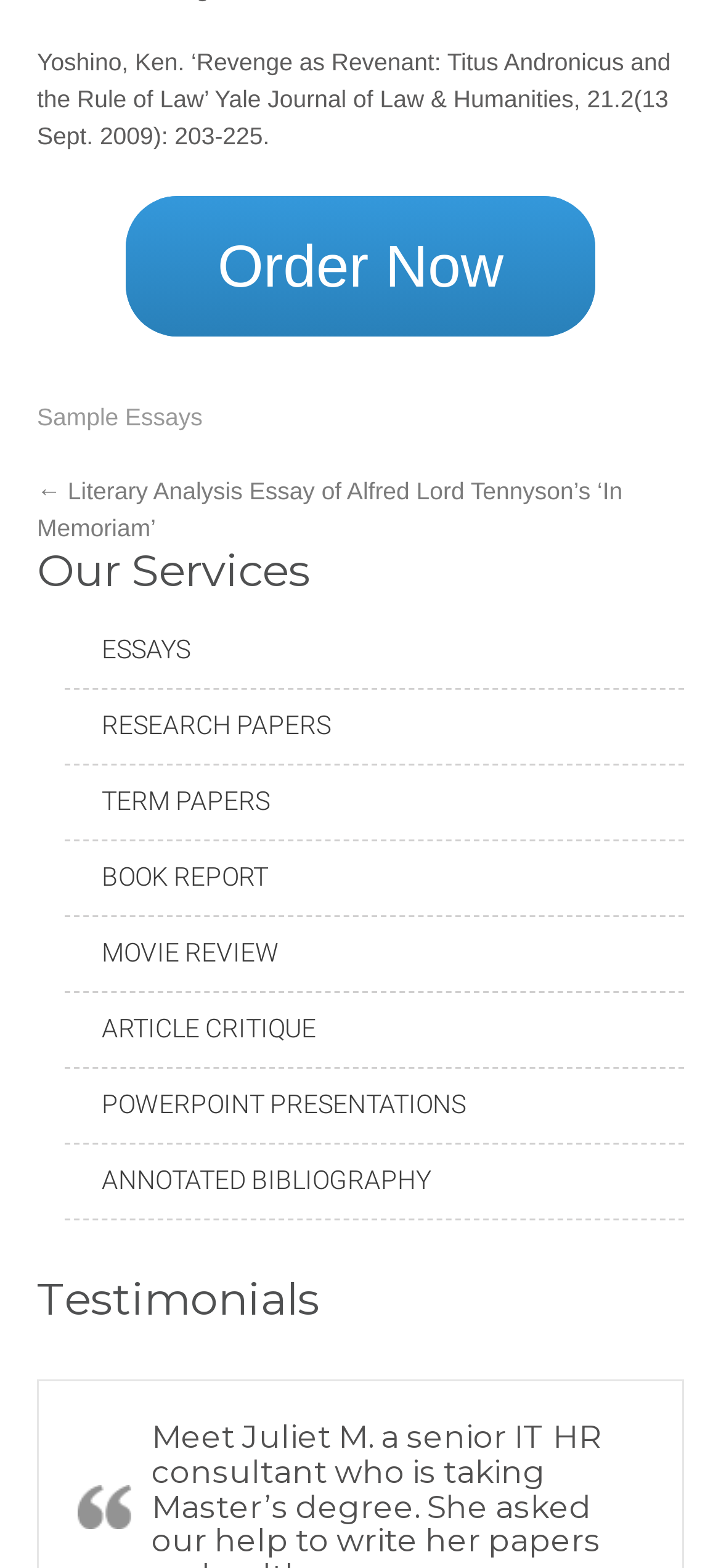Use a single word or phrase to answer the question:
What is the previous post?

Literary Analysis Essay of Alfred Lord Tennyson’s ‘In Memoriam’